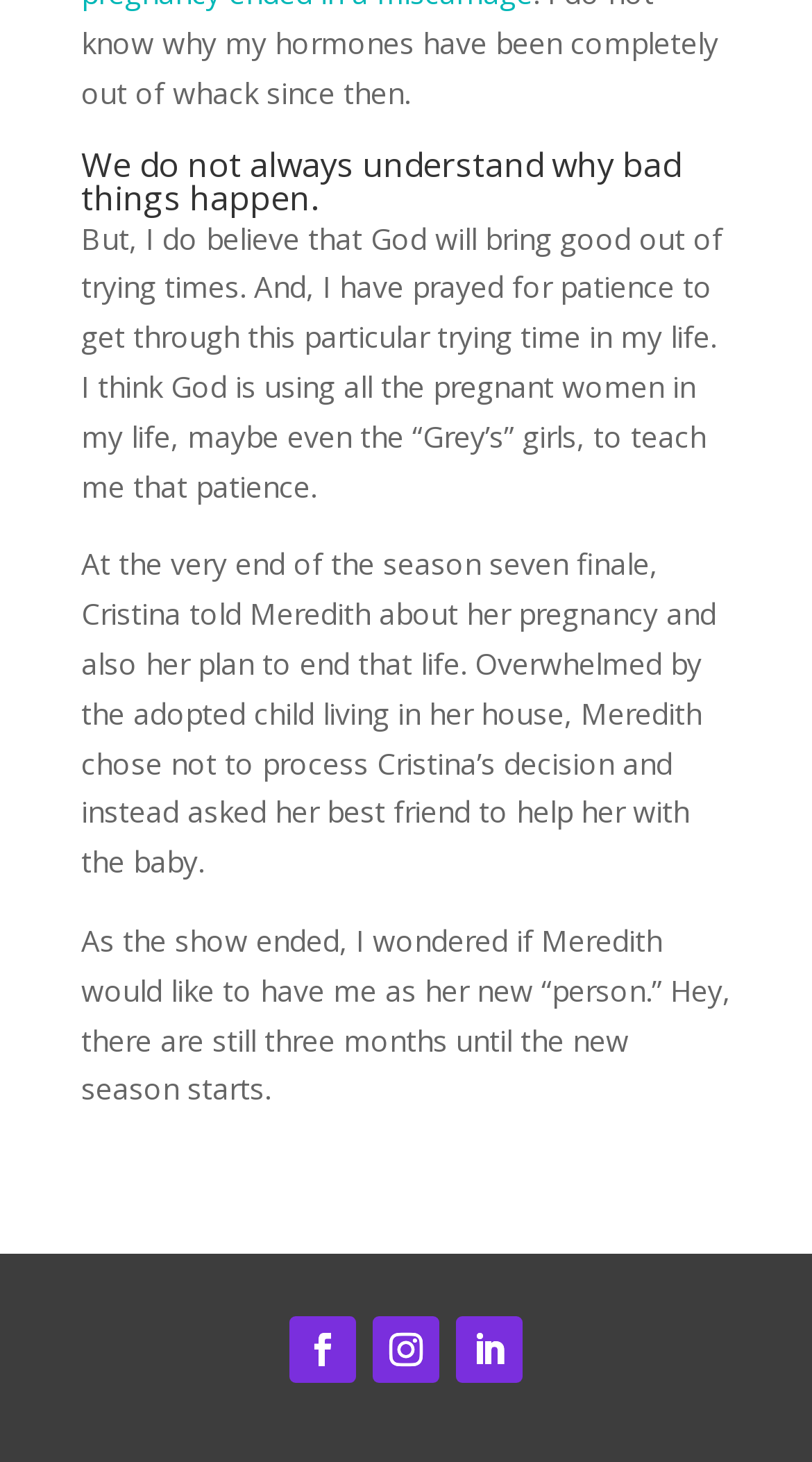What is the author's attitude towards bad things happening?
Answer the question with a single word or phrase derived from the image.

Positive